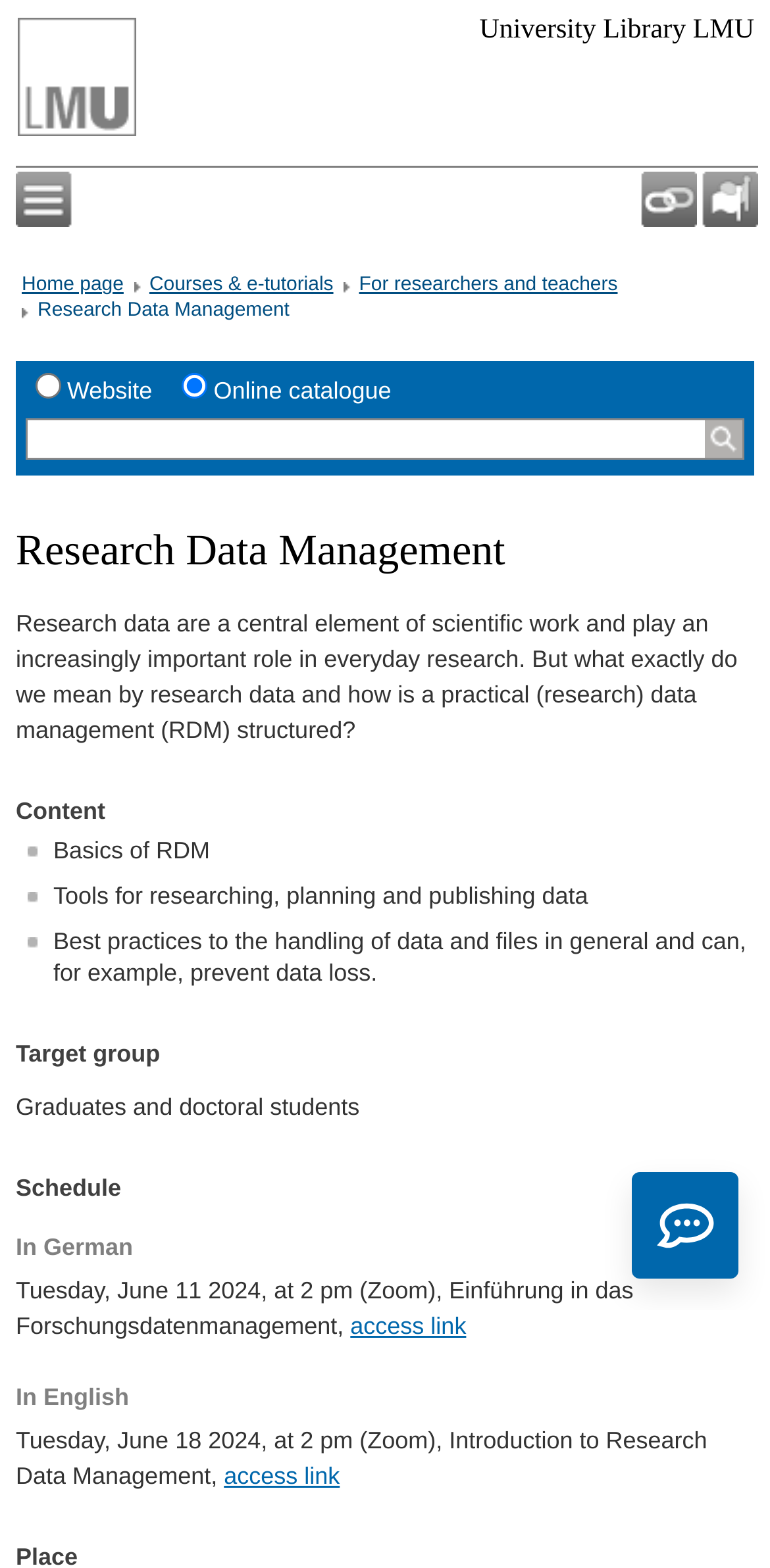Respond to the following query with just one word or a short phrase: 
What is the main topic of this webpage?

Research Data Management